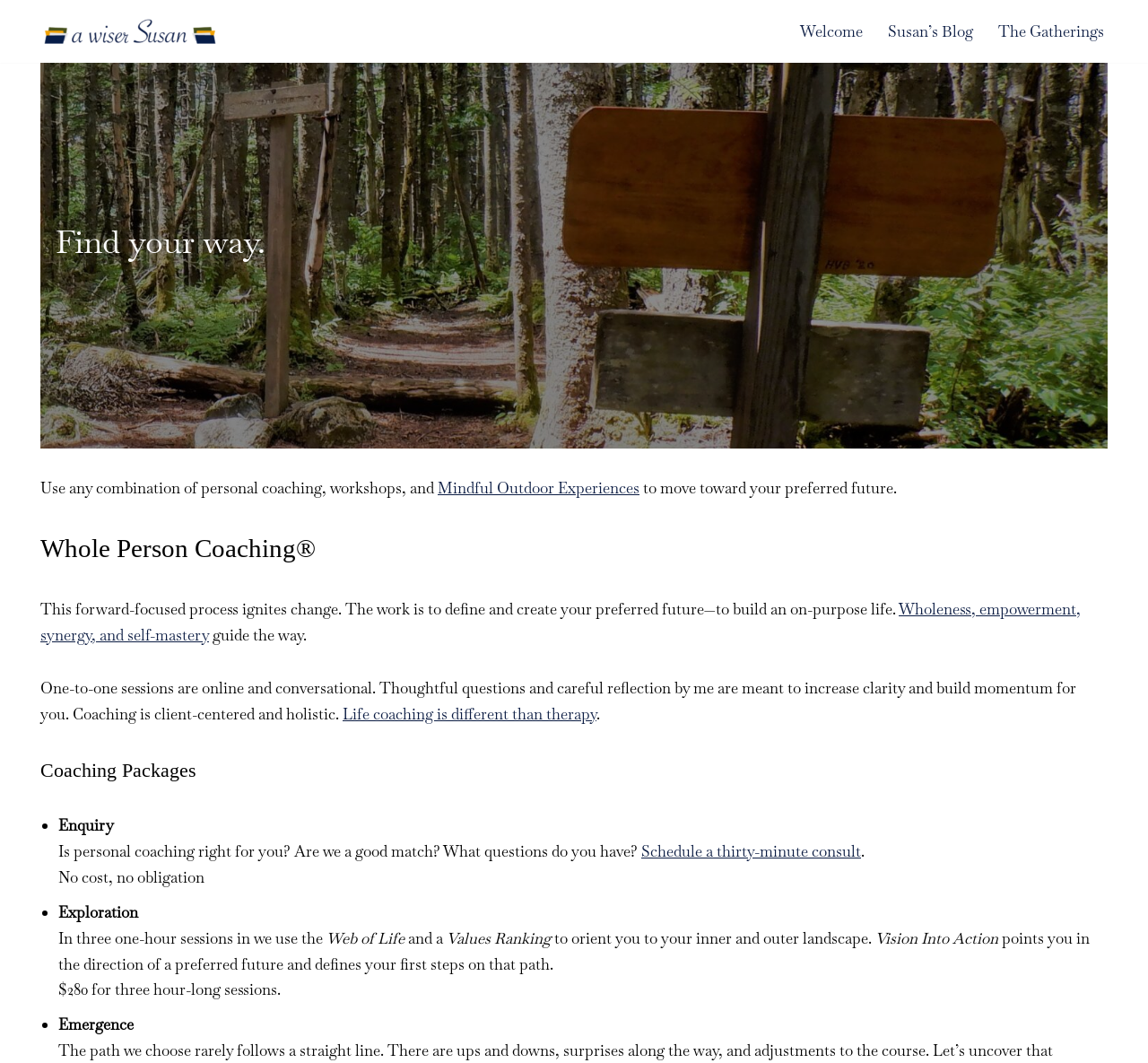Highlight the bounding box coordinates of the element that should be clicked to carry out the following instruction: "Learn more about 'Mindful Outdoor Experiences'". The coordinates must be given as four float numbers ranging from 0 to 1, i.e., [left, top, right, bottom].

[0.381, 0.45, 0.557, 0.468]